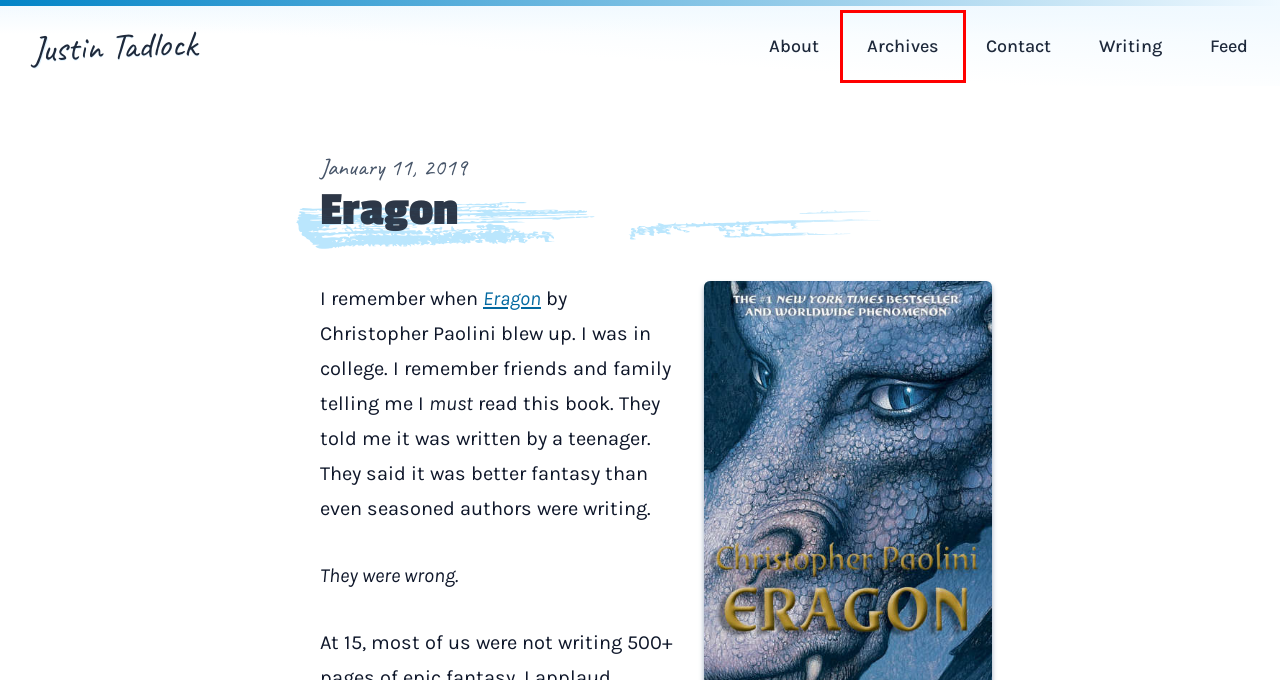You have received a screenshot of a webpage with a red bounding box indicating a UI element. Please determine the most fitting webpage description that matches the new webpage after clicking on the indicated element. The choices are:
A. Writing — Justin Tadlock
B. Justin Tadlock — Ramblings on Life, Art, Dev, and Other Stuff
C. Book Reviews — Justin Tadlock
D. Justin Tadlock
E. Contact — Justin Tadlock
F. The Life-Changing Magic of Tidying Up — Justin Tadlock
G. About — Justin Tadlock
H. Archives — Justin Tadlock

H